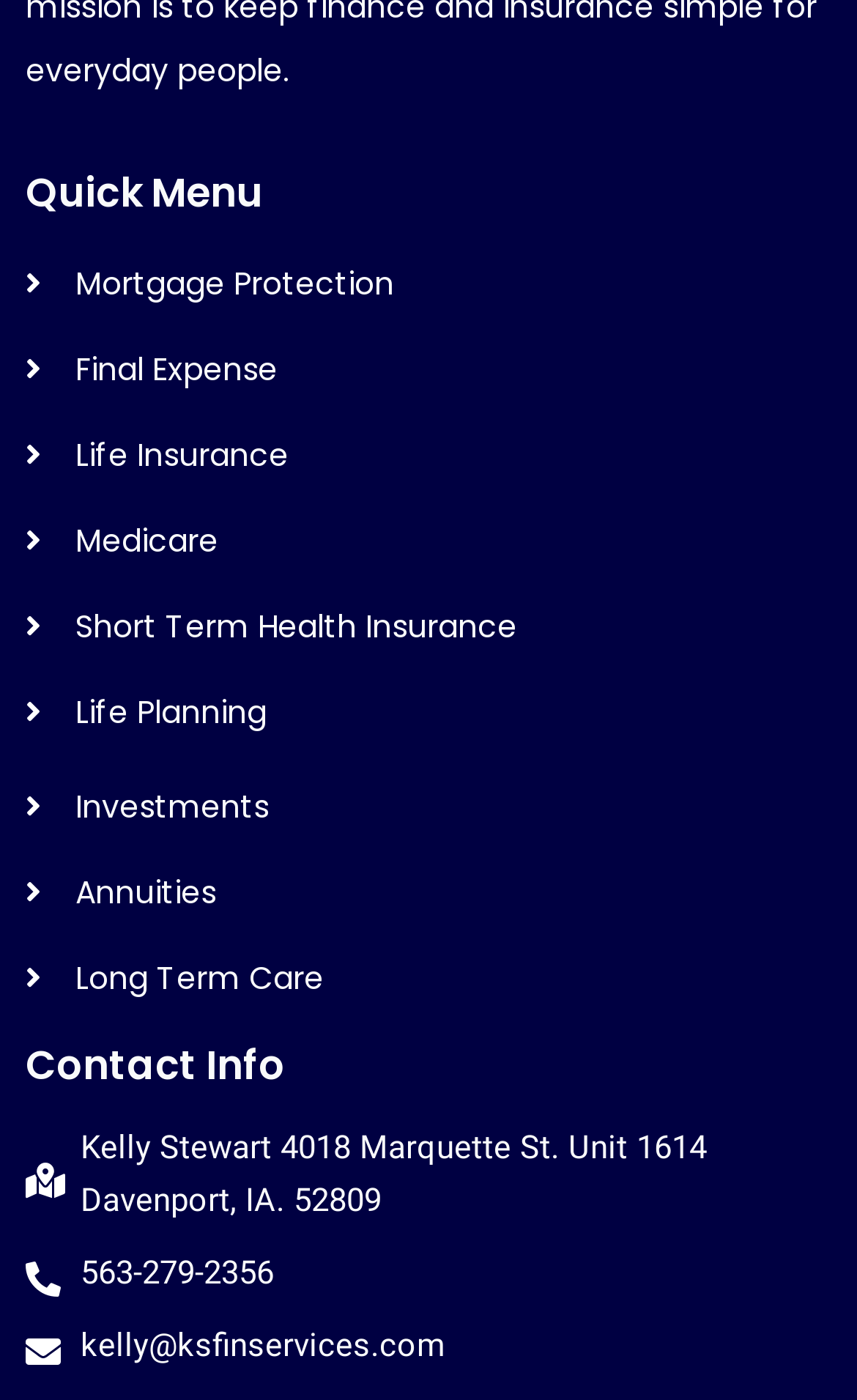How many ways are there to contact Kelly Stewart?
Look at the image and respond with a one-word or short-phrase answer.

3